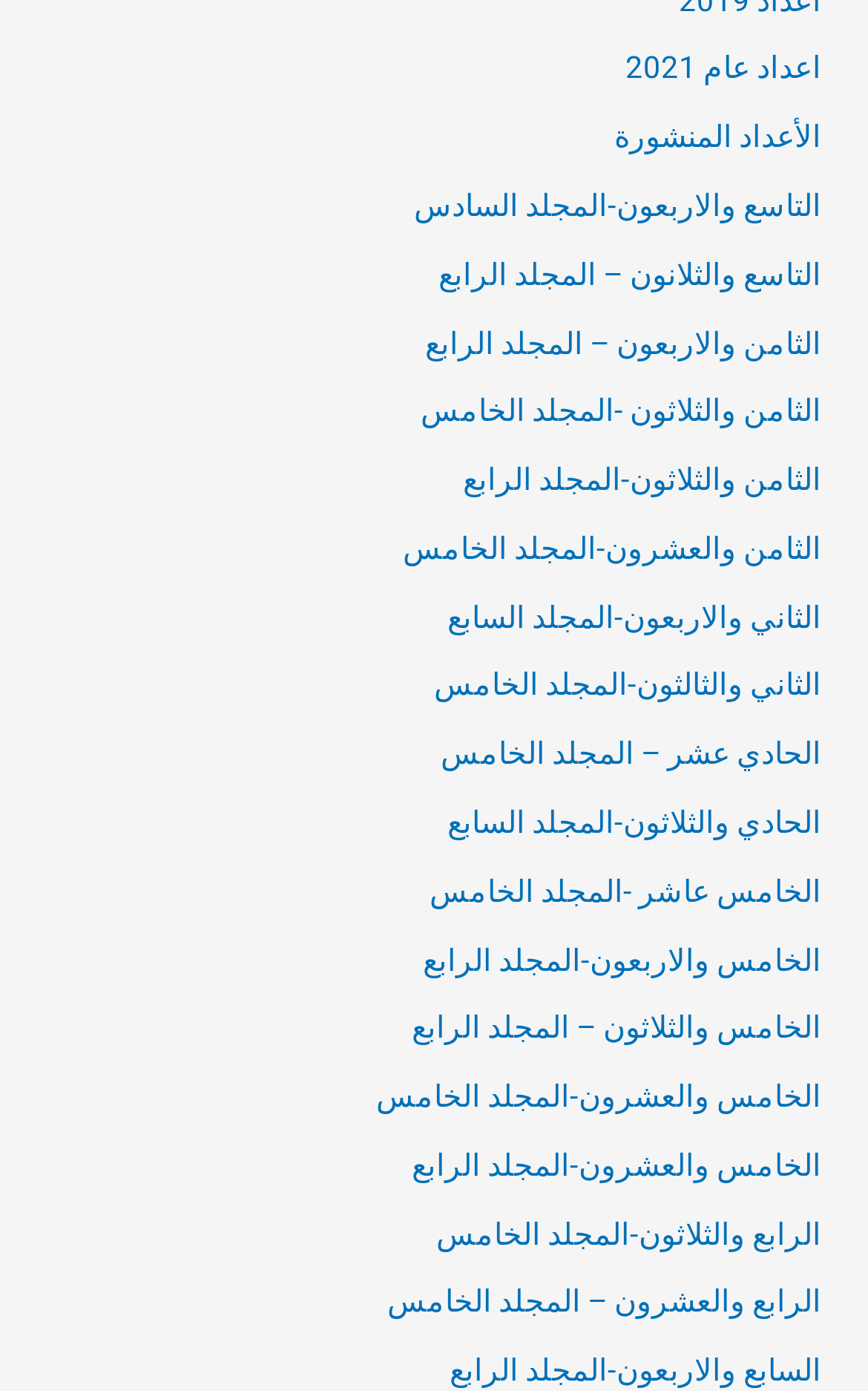Kindly determine the bounding box coordinates of the area that needs to be clicked to fulfill this instruction: "view general settings 2021".

[0.72, 0.036, 0.946, 0.061]